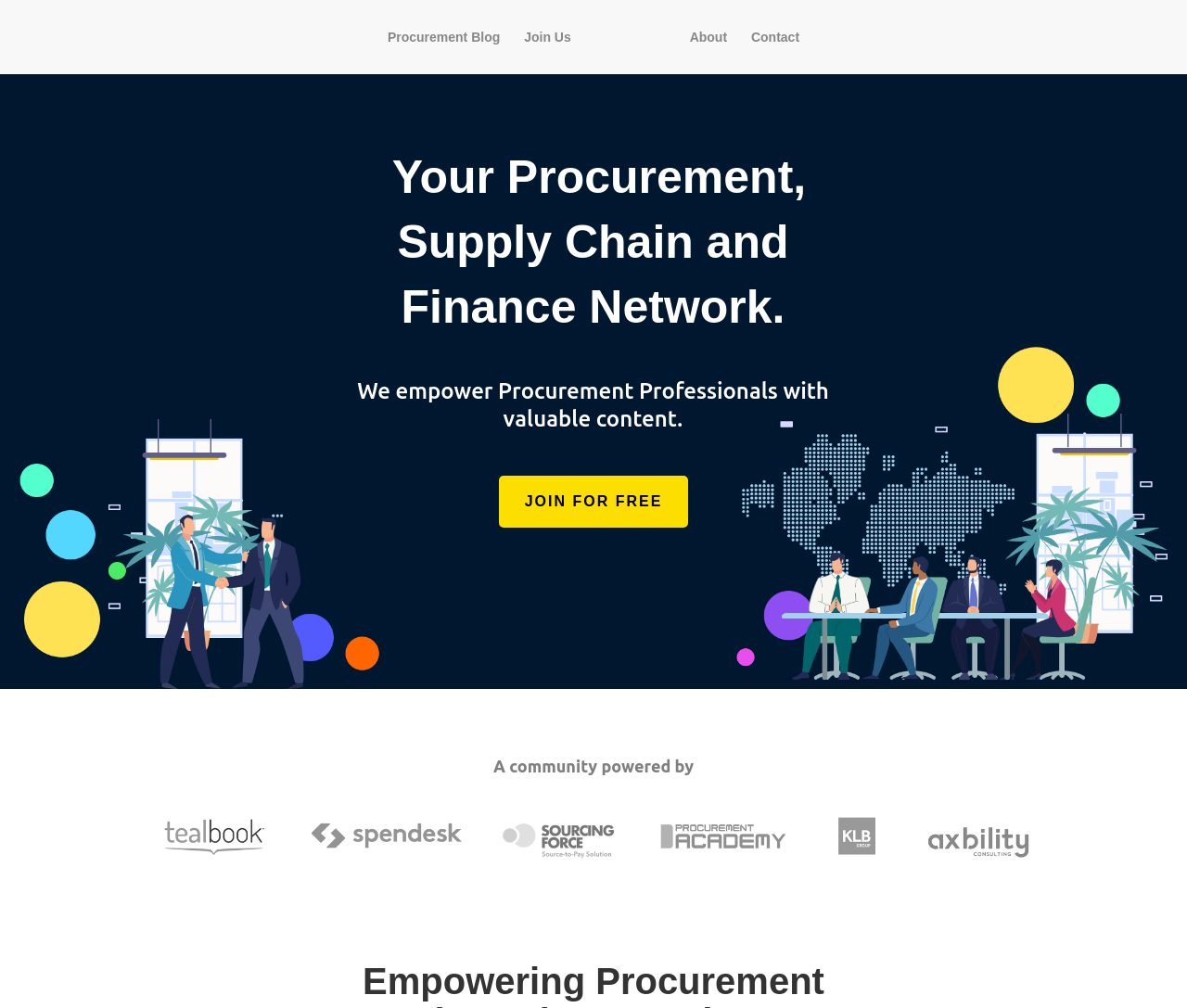Identify and provide the main heading of the webpage.

 Your Procurement, Supply Chain and Finance Network.